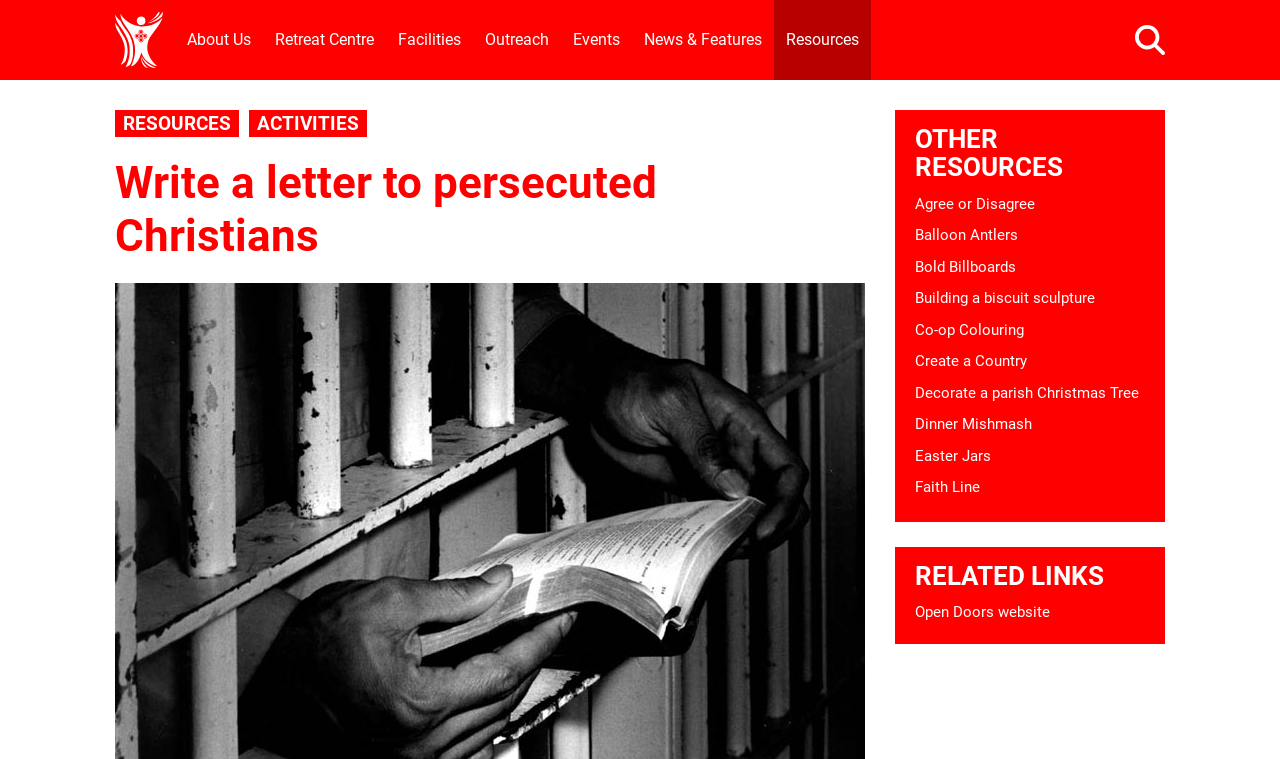Please locate the bounding box coordinates of the element's region that needs to be clicked to follow the instruction: "Explore 'Resources'". The bounding box coordinates should be provided as four float numbers between 0 and 1, i.e., [left, top, right, bottom].

[0.09, 0.145, 0.187, 0.181]